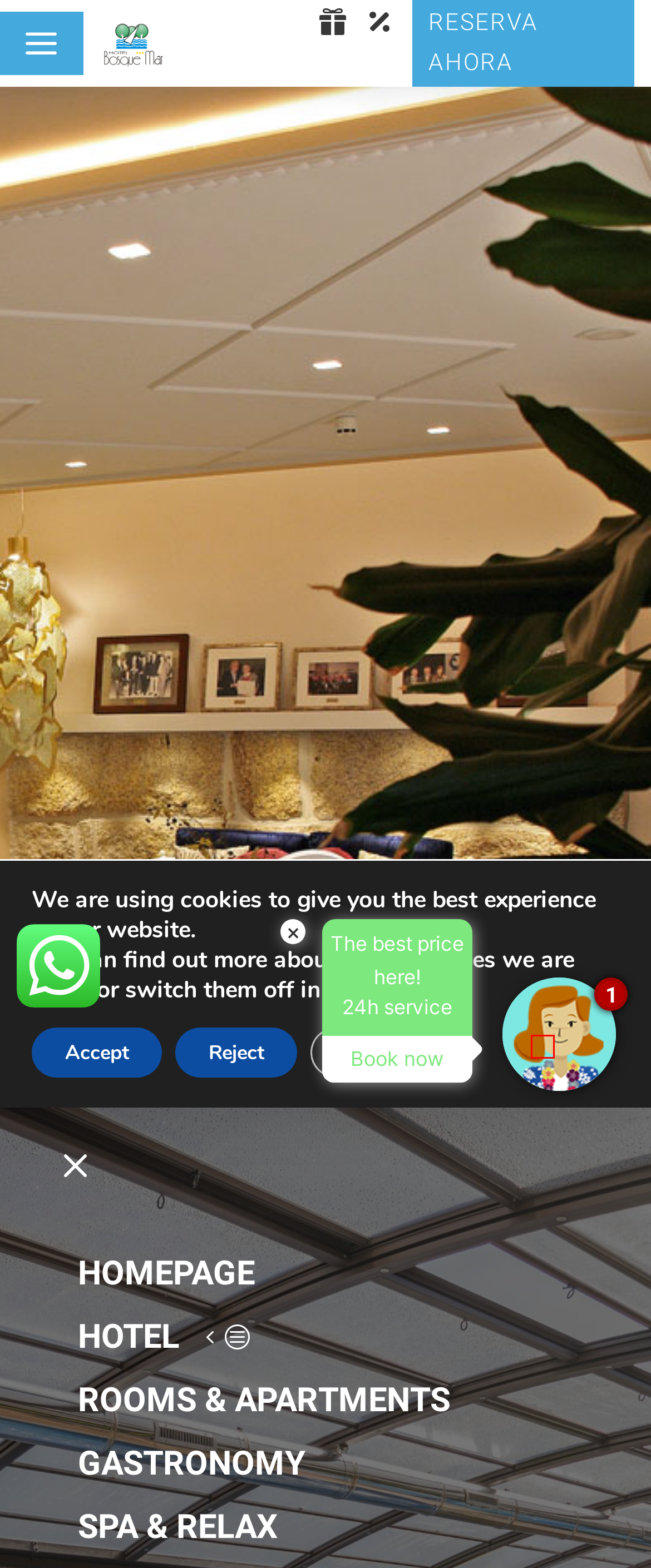Given a screenshot of a webpage with a red bounding box around a UI element, please identify the most appropriate webpage description that matches the new webpage after you click on the element. Here are the candidates:
A. Hotel & Facilities | Charm & relax | Hotel Bosque Mar
B. Diseña tus vacaciones en OGrove | Crea tu escapada | Hotel Bosque Mar
C. Restaurant & Gastronomy | Tradition and avant-garde | Hotel Bosque Mar
D. Accommodations | Rooms, Apartments & Studios | Hotel Bosque Mar
E. Telework from Galicia | Hotel & Services | Hotel Bosque Mar
F. Ventajas exclusivas en la web | Aprovéchalas | Hotel Bosque Mar
G. HOTEL SPA BOSQUE MAR C. Reboredo, 93 O Grove
H. Your Hotel Spa in Galicia | Spa Pool and water area | Hotel Bosque Mar

B